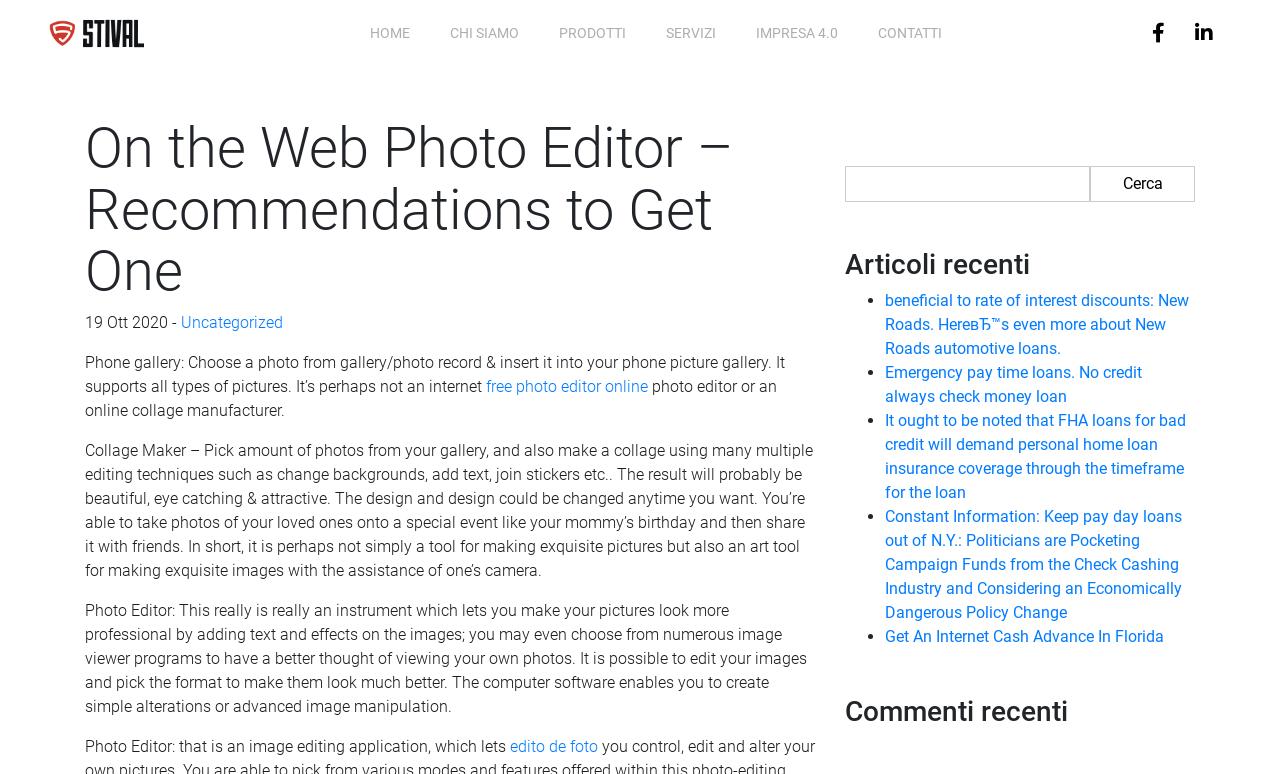Please specify the coordinates of the bounding box for the element that should be clicked to carry out this instruction: "Read about free photo editor online". The coordinates must be four float numbers between 0 and 1, formatted as [left, top, right, bottom].

[0.38, 0.487, 0.506, 0.511]